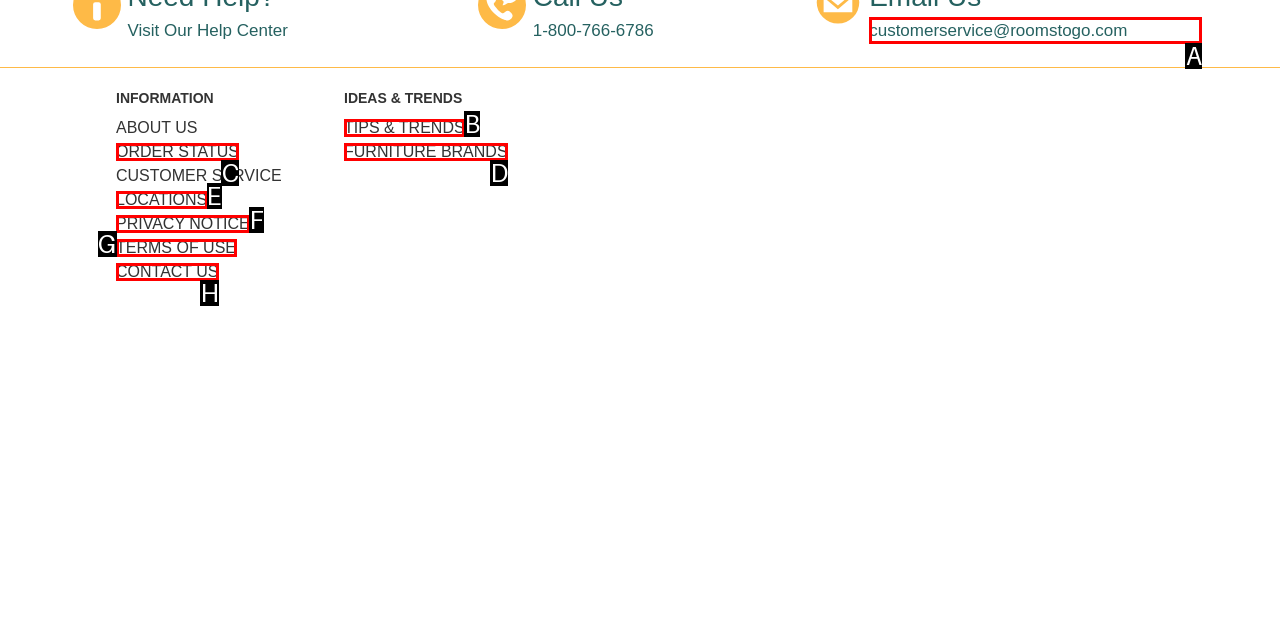Choose the letter that best represents the description: Terms of Use. Provide the letter as your response.

G